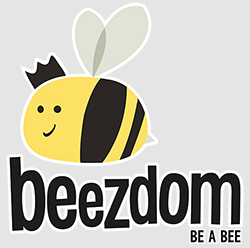What is the theme conveyed by the logo?
Can you offer a detailed and complete answer to this question?

The overall aesthetic of the logo conveys a sense of fun, creativity, and community, which aligns with the themes of beekeeping and the importance of bees in our ecosystem, making it an engaging and memorable brand identity.